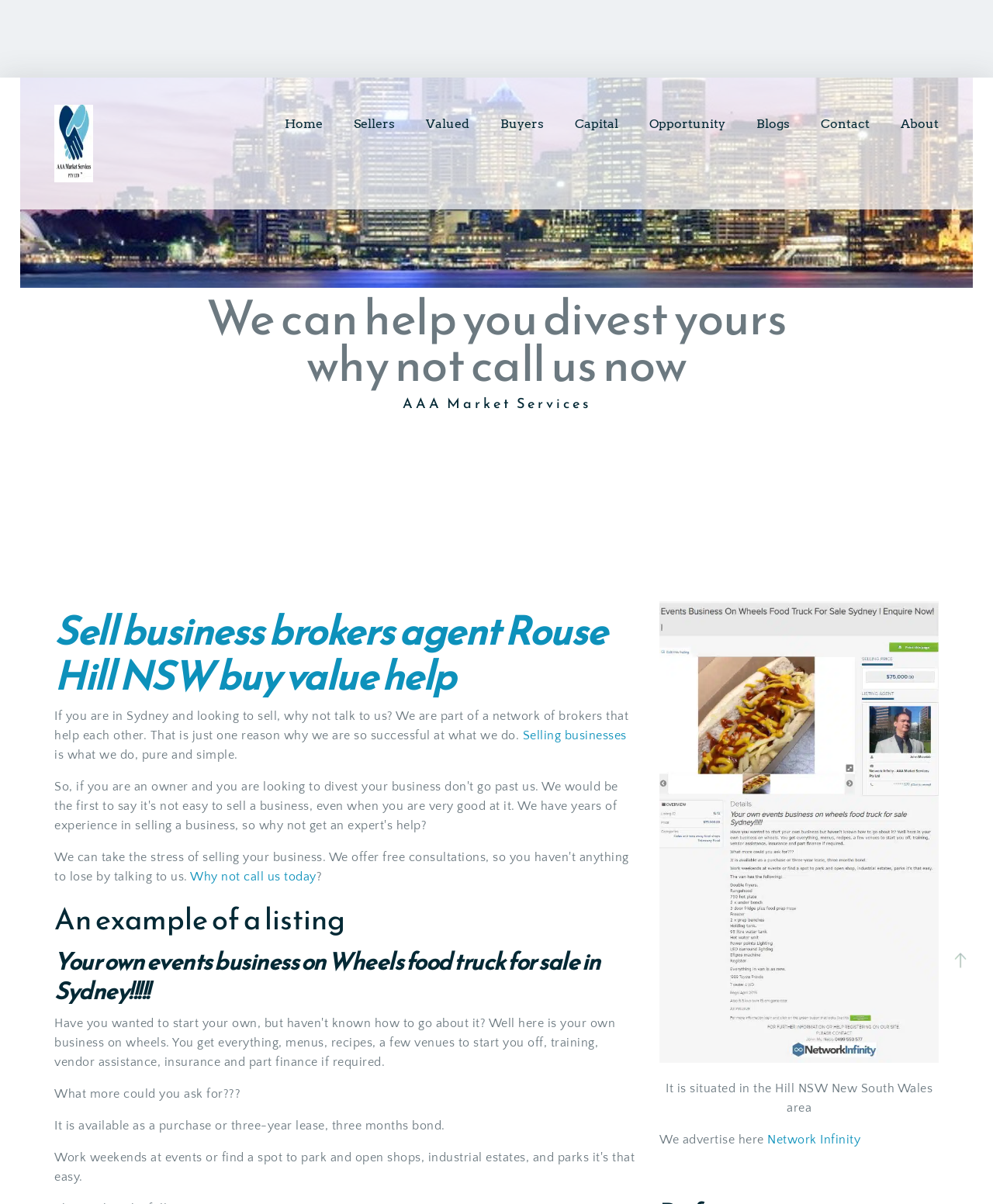What is the action encouraged by the business broker?
Answer the question with a detailed and thorough explanation.

I found the answer by looking at the link element with the content 'Why not call us today' which is located at the top of the webpage, indicating that the action encouraged by the business broker is to call them today.